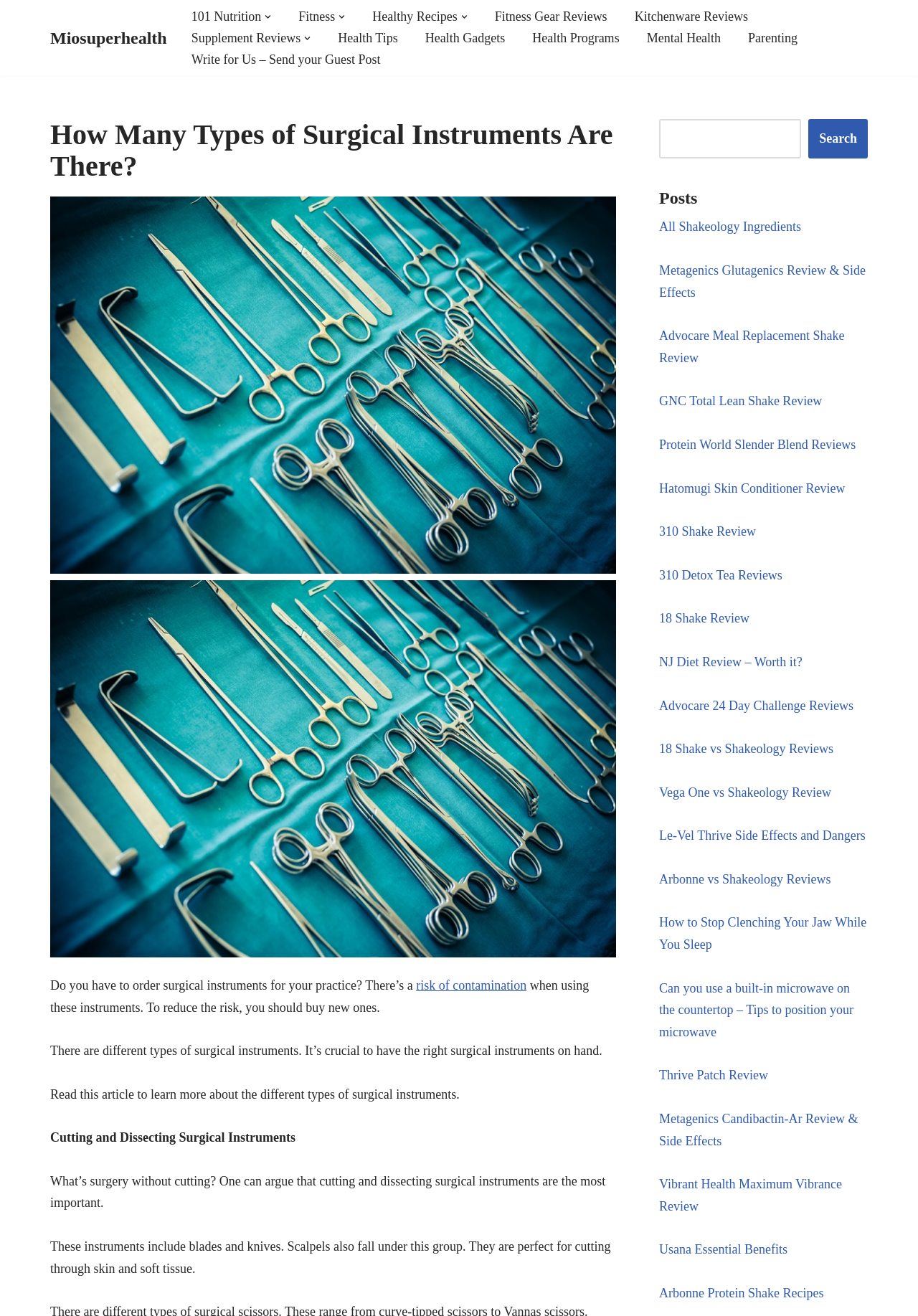Indicate the bounding box coordinates of the element that needs to be clicked to satisfy the following instruction: "Read the 'How Many Types of Surgical Instruments Are There?' article". The coordinates should be four float numbers between 0 and 1, i.e., [left, top, right, bottom].

[0.055, 0.09, 0.671, 0.138]